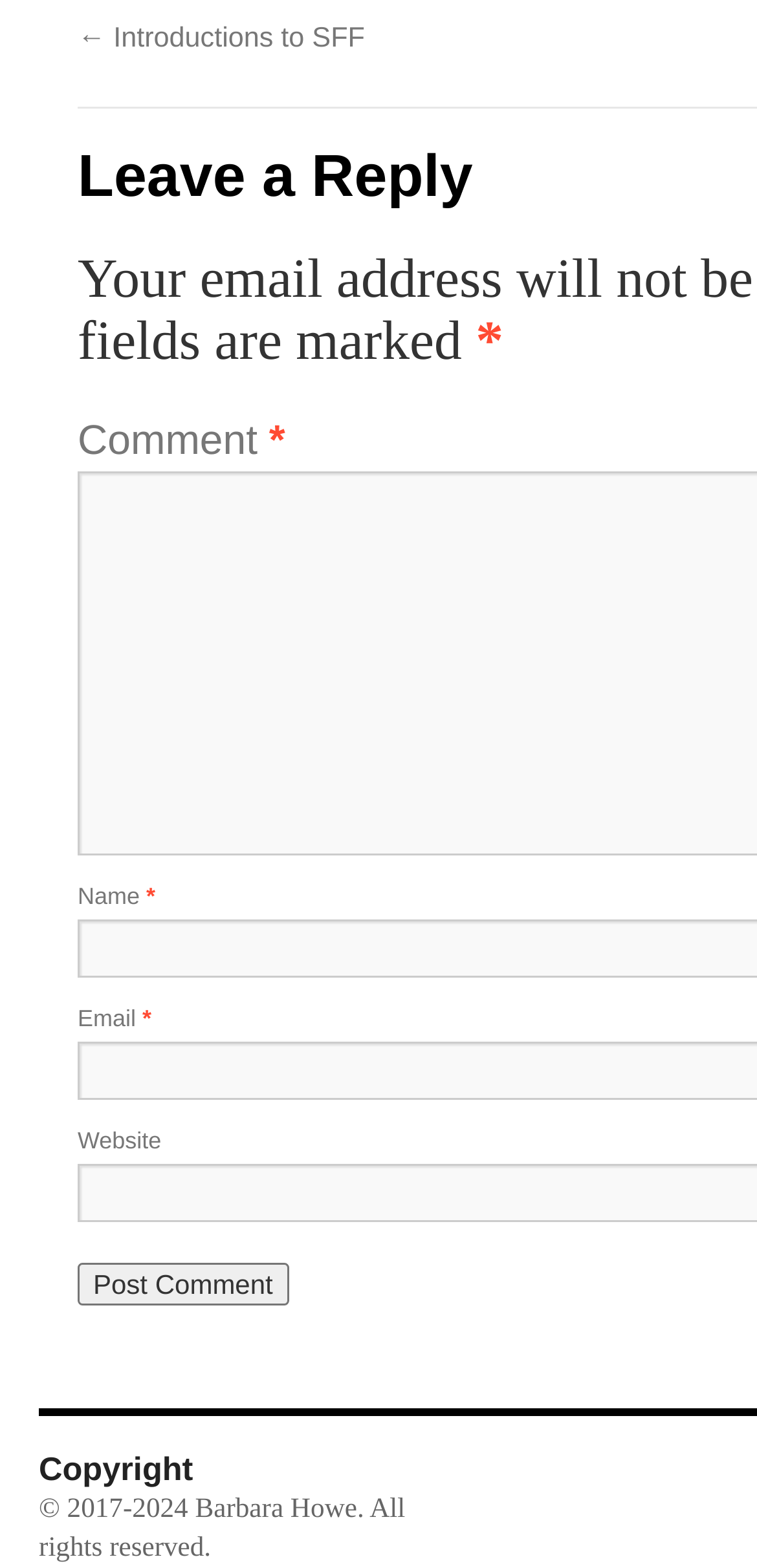What is the link at the top of the page?
Answer with a single word or phrase, using the screenshot for reference.

Introductions to SFF